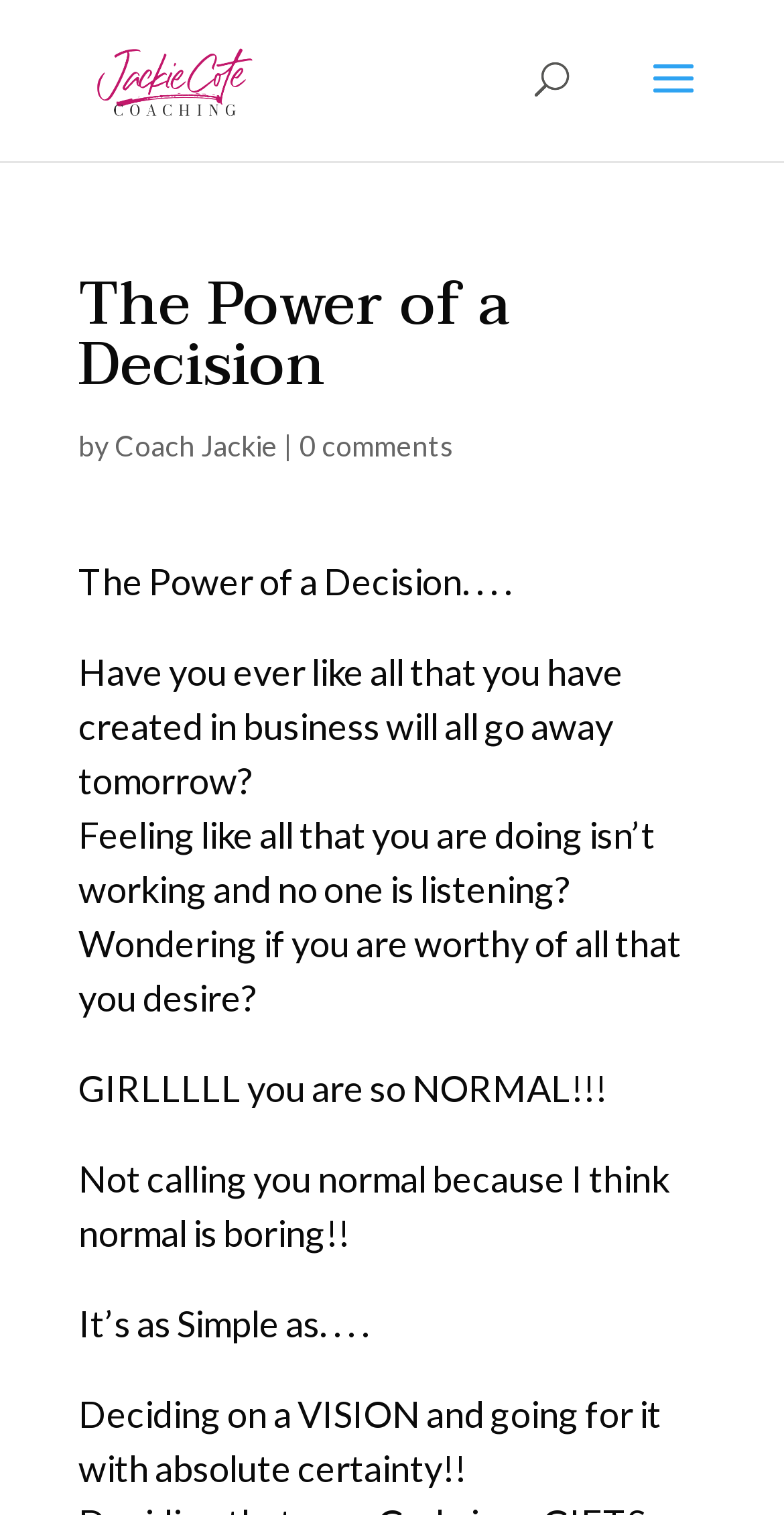What is the main topic of the current article?
Please answer the question as detailed as possible.

The main topic of the current article can be found in the heading, which says 'The Power of a Decision'. This is also supported by the content of the article, which discusses the importance of making decisions.